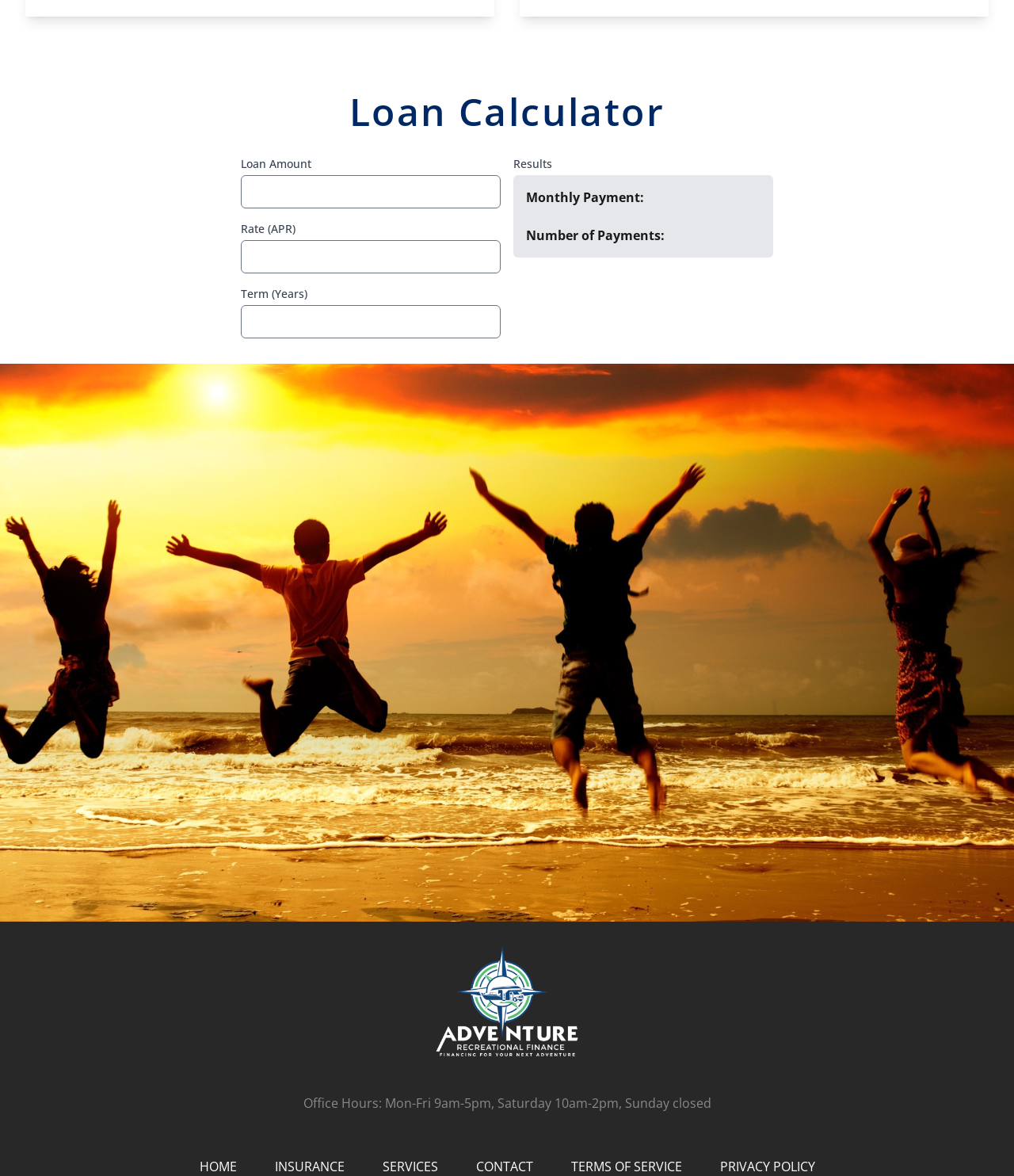Identify the bounding box coordinates of the area you need to click to perform the following instruction: "Input rate".

[0.238, 0.204, 0.494, 0.232]